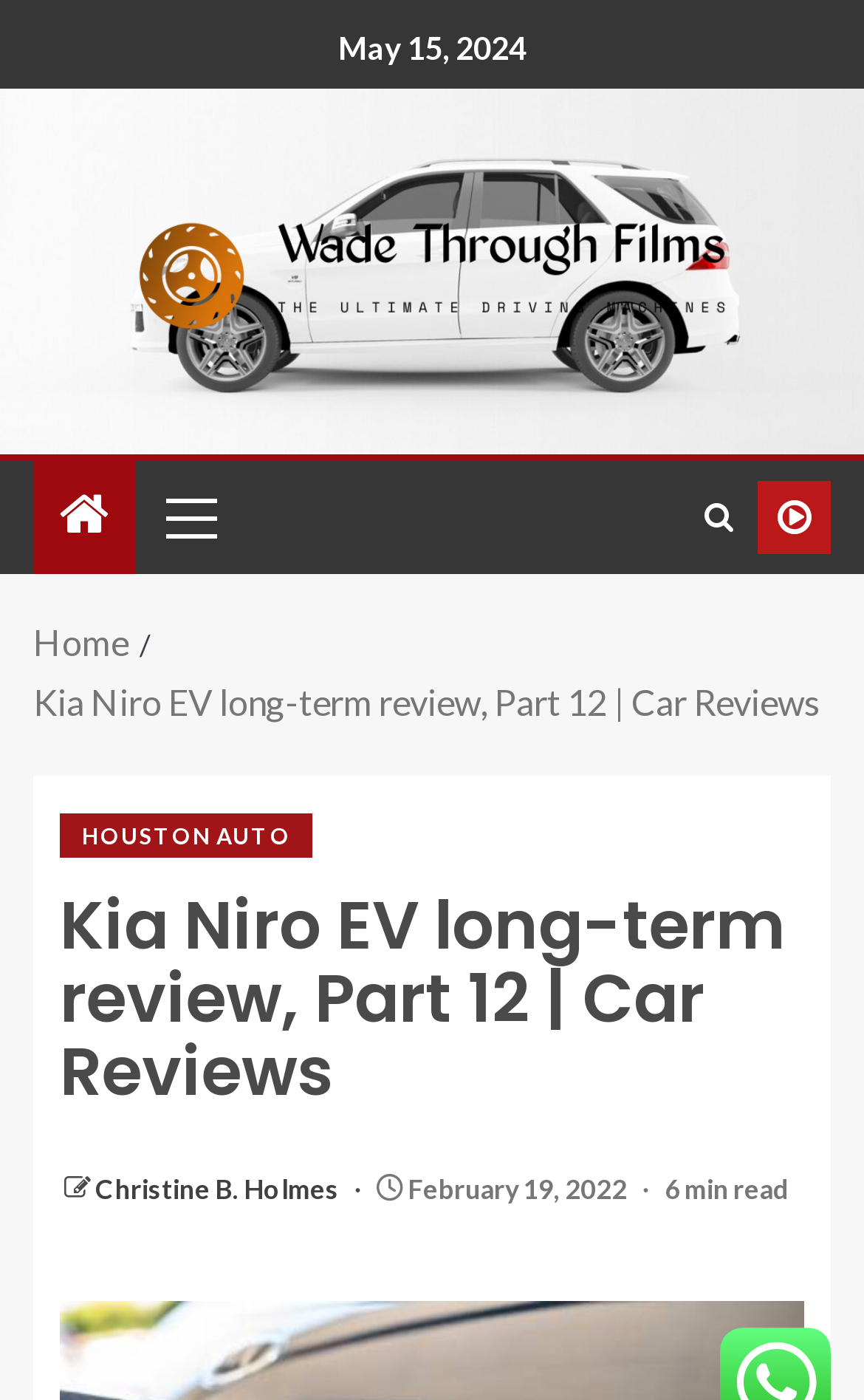Please identify the bounding box coordinates of the clickable region that I should interact with to perform the following instruction: "go to Houston Auto". The coordinates should be expressed as four float numbers between 0 and 1, i.e., [left, top, right, bottom].

[0.069, 0.582, 0.362, 0.613]